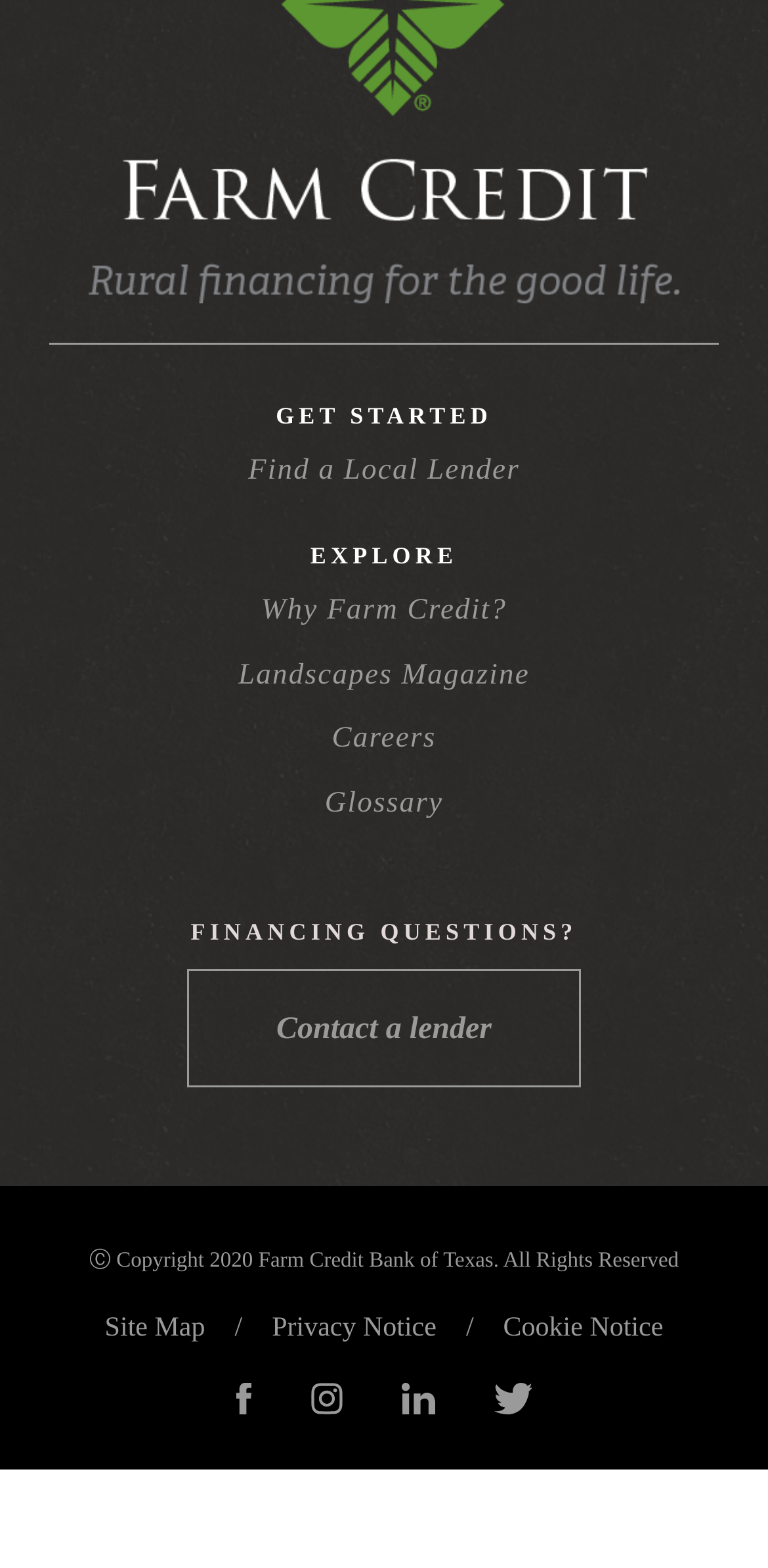Identify the bounding box coordinates for the element you need to click to achieve the following task: "visit the blog". The coordinates must be four float values ranging from 0 to 1, formatted as [left, top, right, bottom].

None